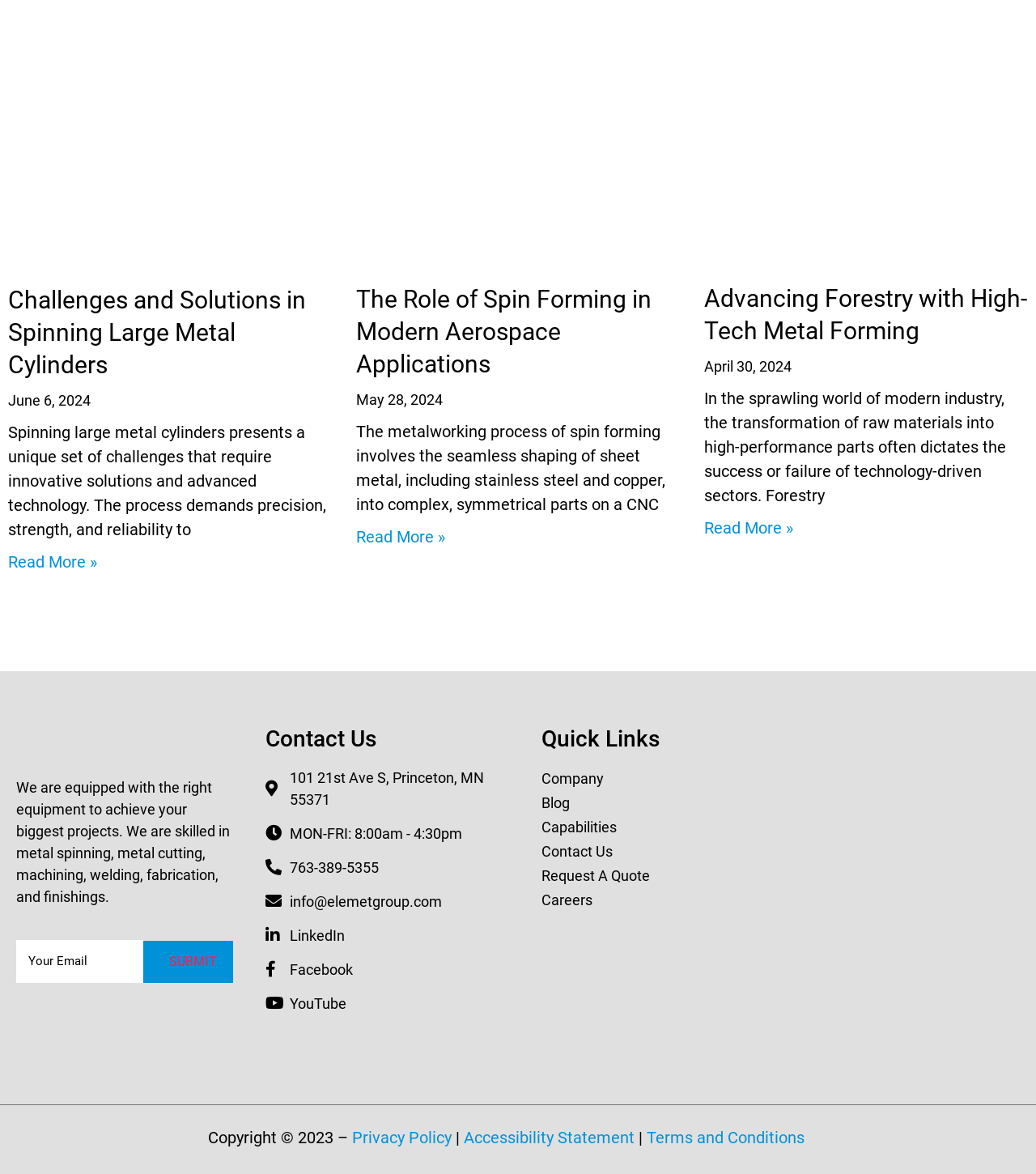What is the purpose of the textbox?
Can you provide a detailed and comprehensive answer to the question?

I found the purpose of the textbox by looking at its label, which says 'Email (Required)'. This suggests that the textbox is intended for users to input their email address, likely for contact or subscription purposes.